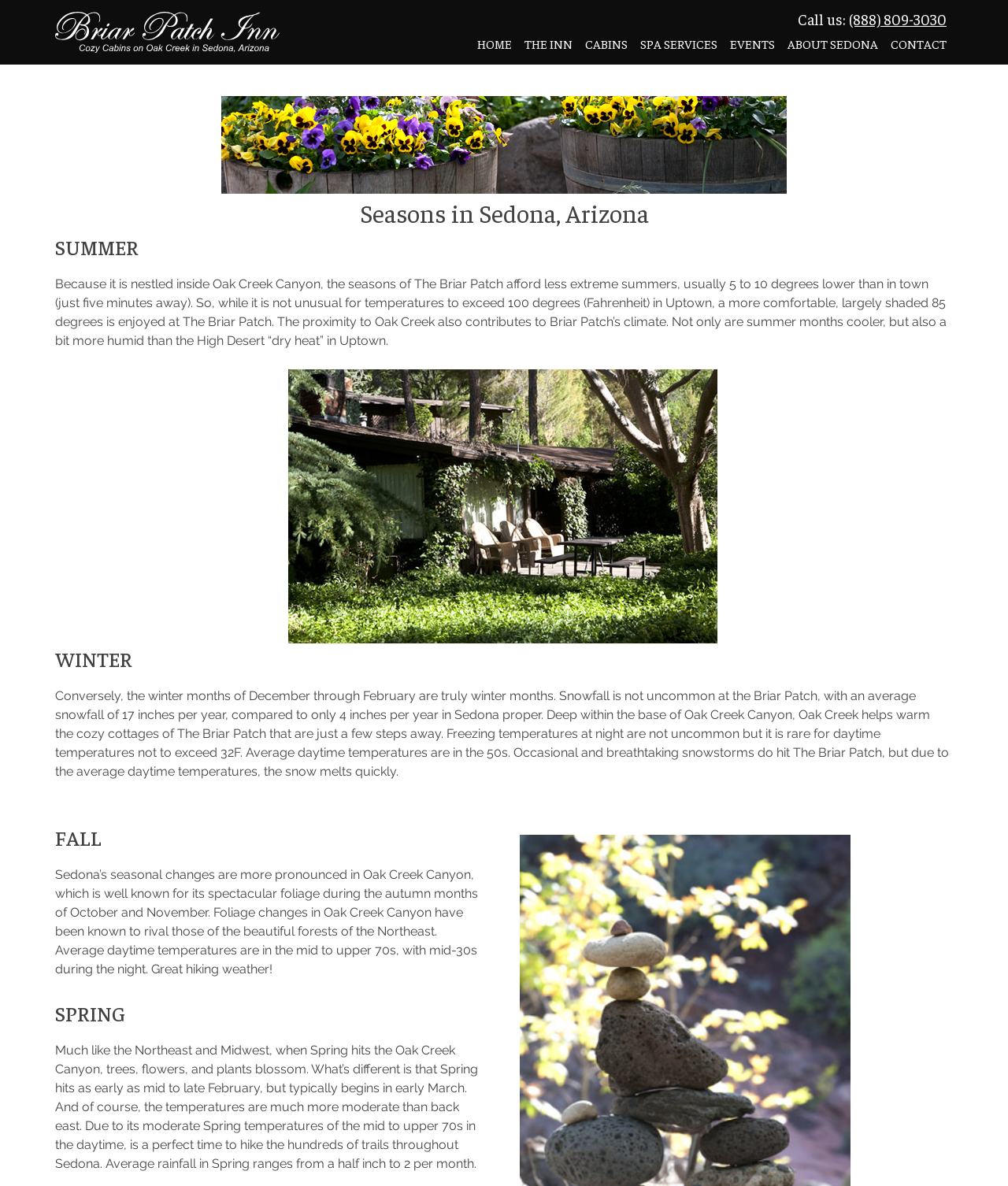Locate the bounding box coordinates of the element I should click to achieve the following instruction: "Call the phone number".

[0.842, 0.008, 0.939, 0.024]